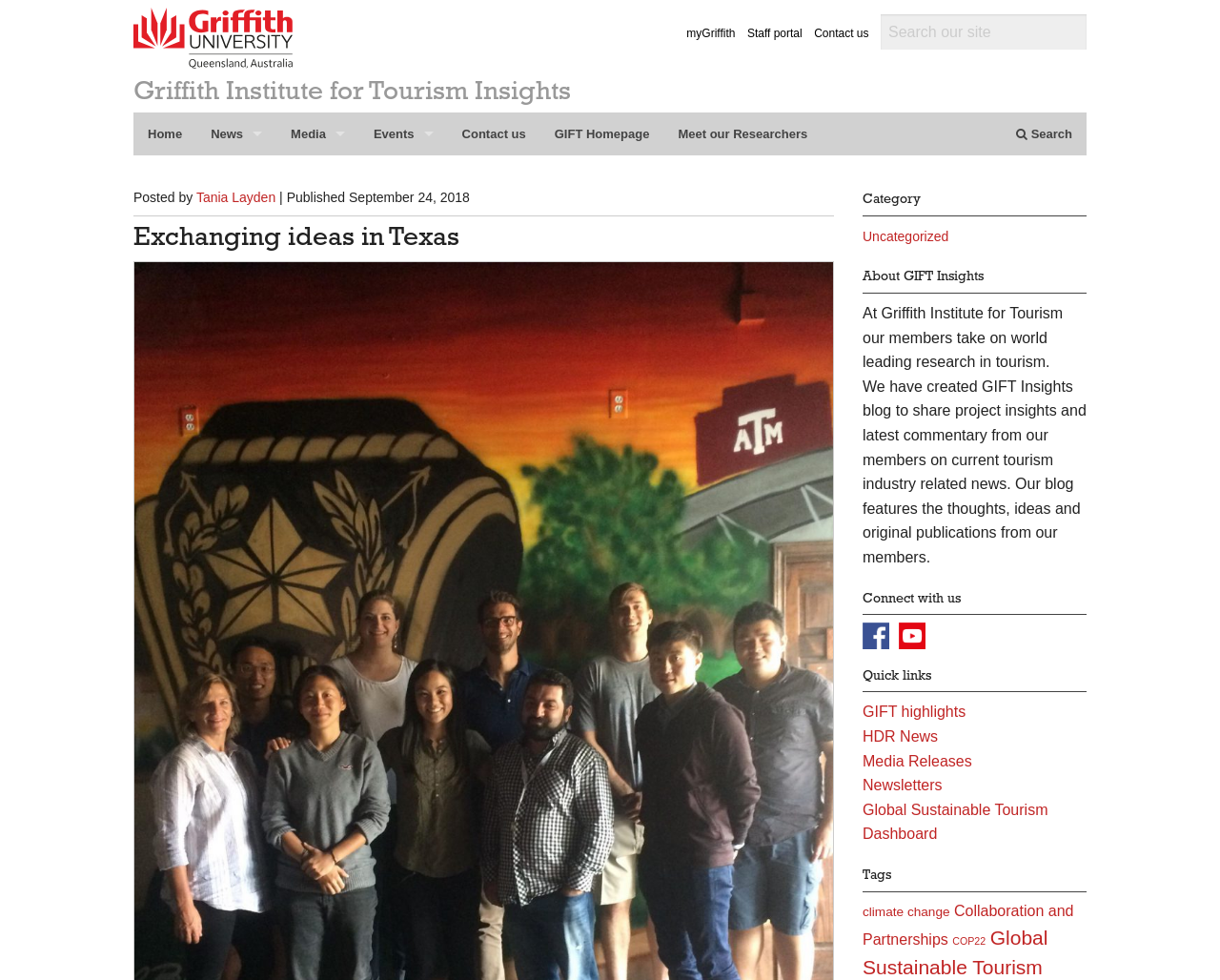Locate the bounding box coordinates of the element that should be clicked to fulfill the instruction: "Visit Griffith University homepage".

[0.109, 0.029, 0.24, 0.046]